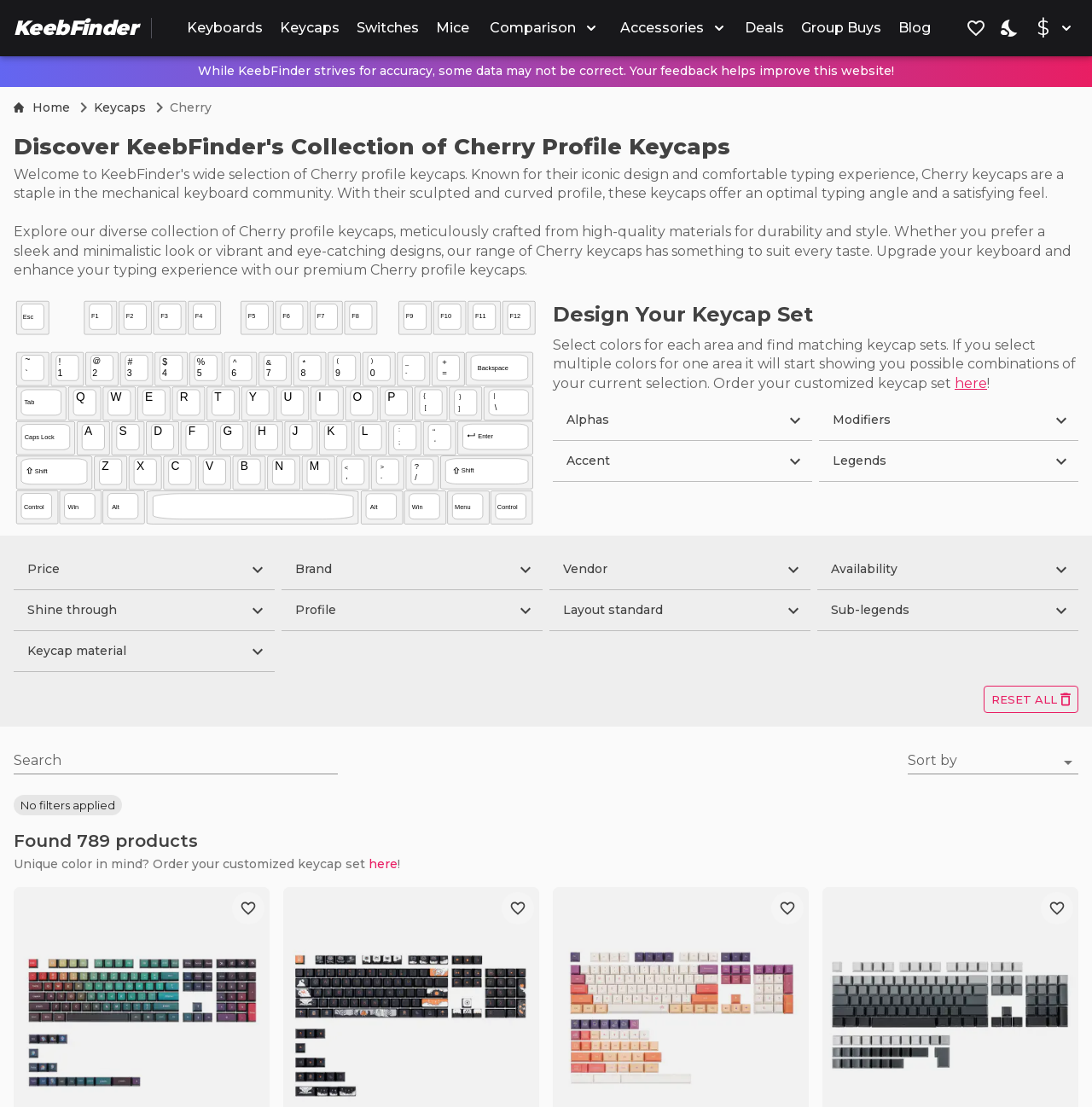Can you show the bounding box coordinates of the region to click on to complete the task described in the instruction: "Explore the 'Keycaps' category"?

[0.253, 0.011, 0.314, 0.04]